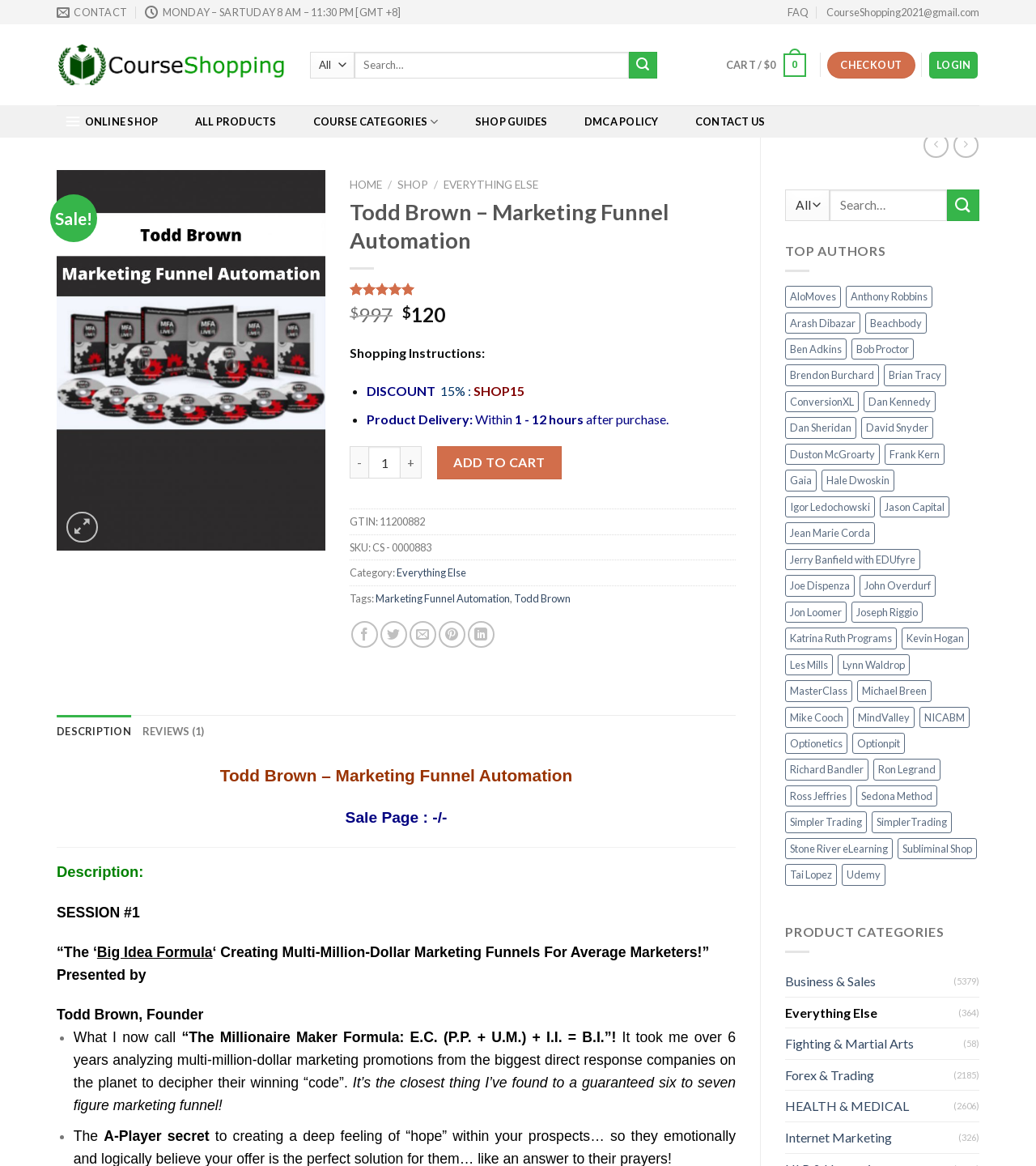Generate a comprehensive description of the contents of the webpage.

This webpage is for an online course shopping platform called "CourseShopping". At the top, there is a navigation bar with several links, including "CONTACT", "FAQ", "Course Shopping", and a search bar. The search bar has a combobox and a submit button. On the right side of the navigation bar, there are links to "CART", "CHECKOUT", and "LOGIN".

Below the navigation bar, there is a menu with links to "ALL PRODUCTS", "COURSE CATEGORIES", "SHOP GUIDES", "DMCA POLICY", and "CONTACT US". The "COURSE CATEGORIES" link has a dropdown menu with a search bar and several links to different categories.

On the main content area, there is a section titled "TOP AUTHORS" with links to various authors, each with a number of products in parentheses. There are 29 authors listed, including AloMoves, Anthony Robbins, and Tai Lopez.

Below the "TOP AUTHORS" section, there is another section titled "PRODUCT CATEGORIES" with a link to "Business & Sales" and a number of products in parentheses.